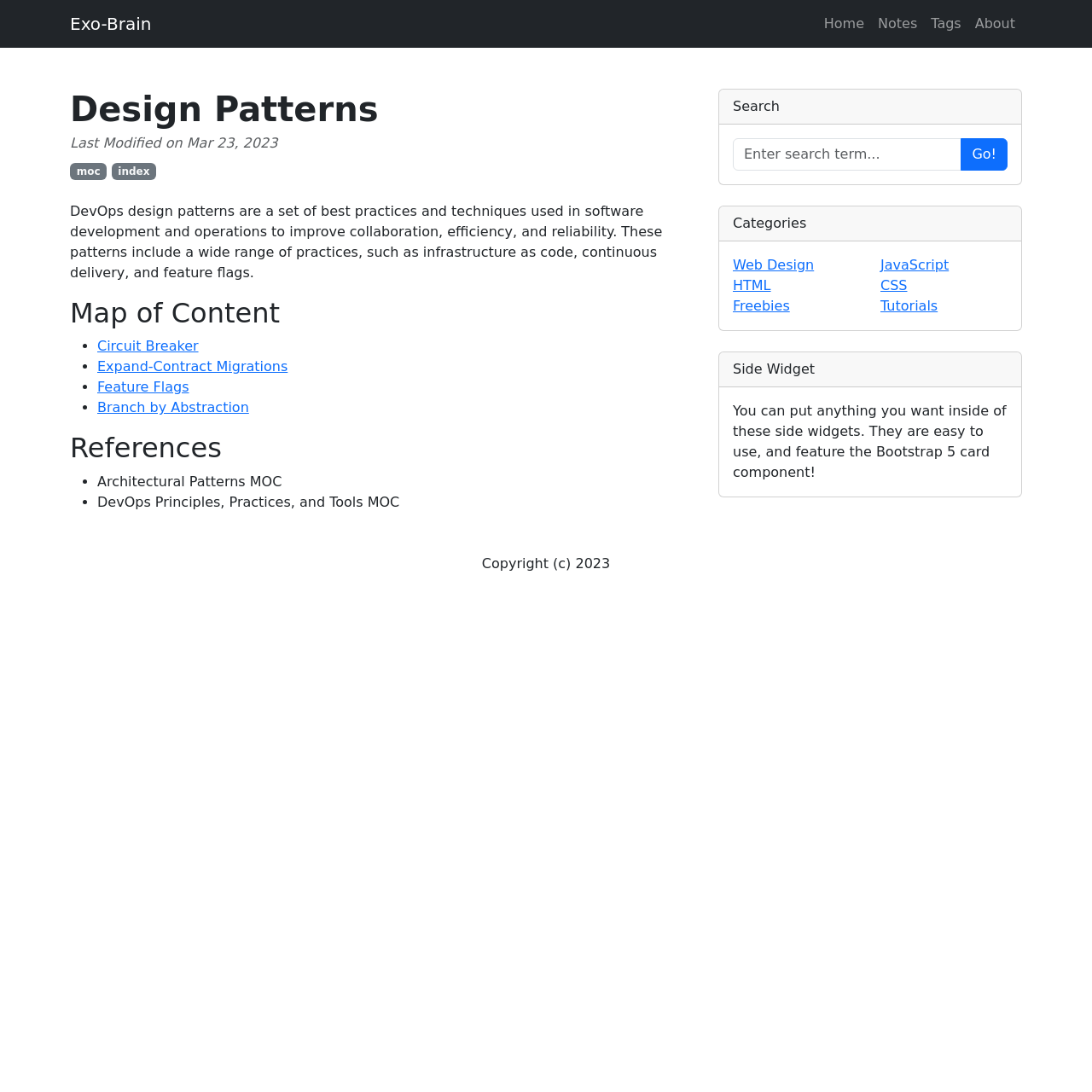Please identify the bounding box coordinates of the element that needs to be clicked to perform the following instruction: "Click on the 'Home' link".

[0.748, 0.006, 0.798, 0.038]